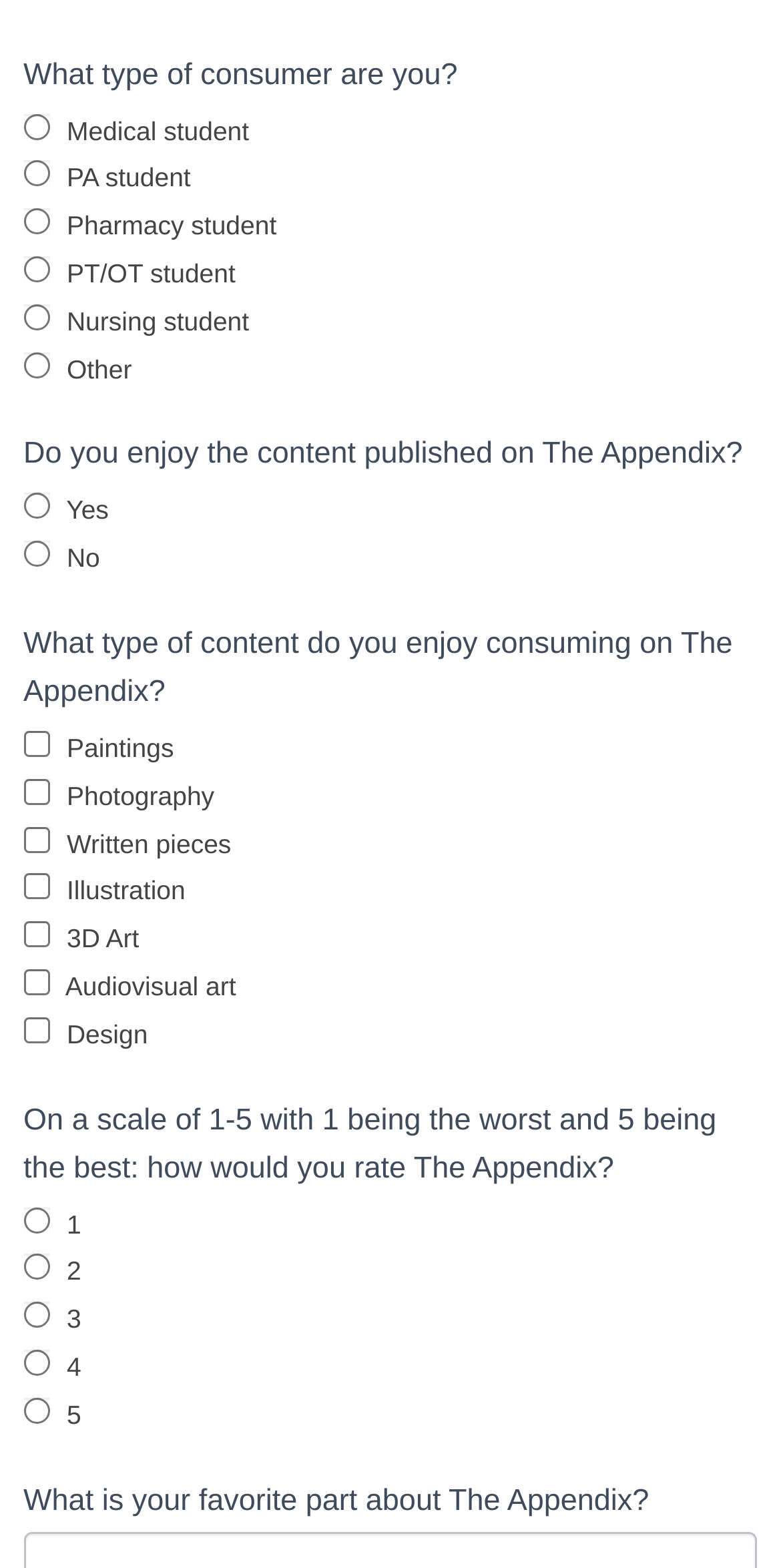Predict the bounding box of the UI element based on the description: "parent_node: 5 name="item_meta[18]" value="5"". The coordinates should be four float numbers between 0 and 1, formatted as [left, top, right, bottom].

[0.03, 0.891, 0.063, 0.908]